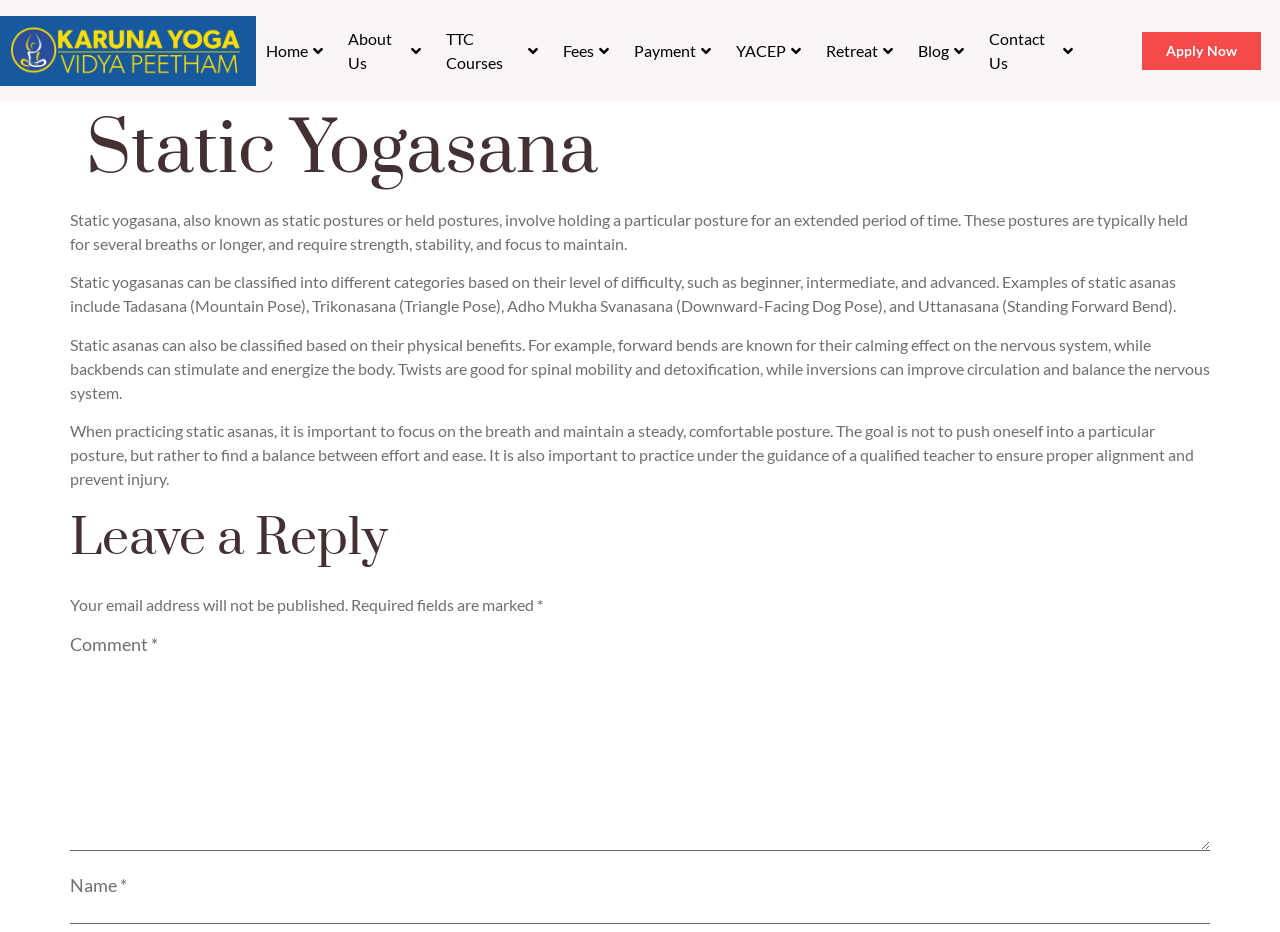What is static yogasana?
Ensure your answer is thorough and detailed.

Based on the webpage content, static yogasana is defined as holding a particular posture for an extended period of time, which requires strength, stability, and focus to maintain.